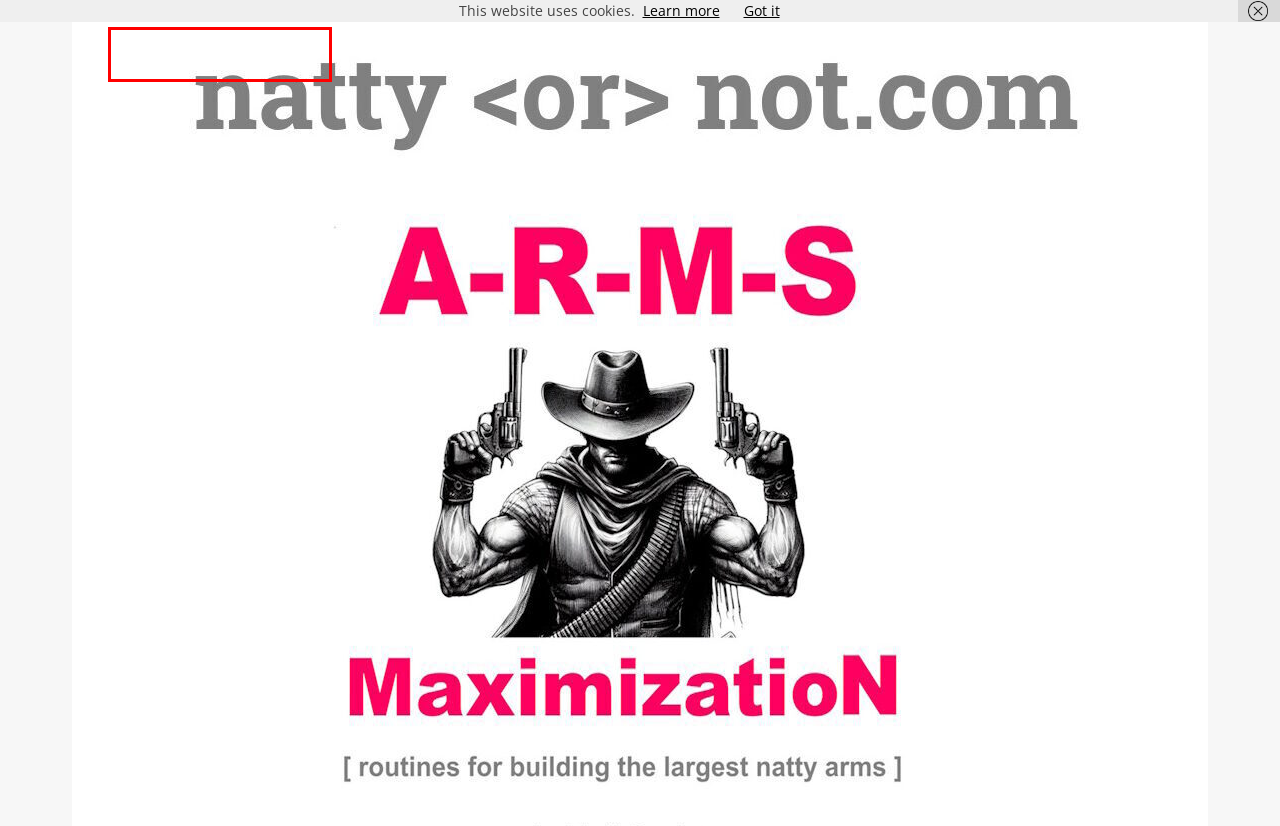You are provided with a screenshot of a webpage containing a red rectangle bounding box. Identify the webpage description that best matches the new webpage after the element in the bounding box is clicked. Here are the potential descriptions:
A. Hit me with a word | NattyOrNot.com
B. NattyOrNot.com
C. Privacy policy | NattyOrNot.com
D. Books by NattyOrNot.com – New Design | NattyOrNot.com
E. Contact | NattyOrNot.com
F. NattyOrNot's Board
G. Archives | NattyOrNot.com
H. arms-maximization-new-routine-for-the-largest-natty-arms-a-human-can-build | NattyOrNot.com

B